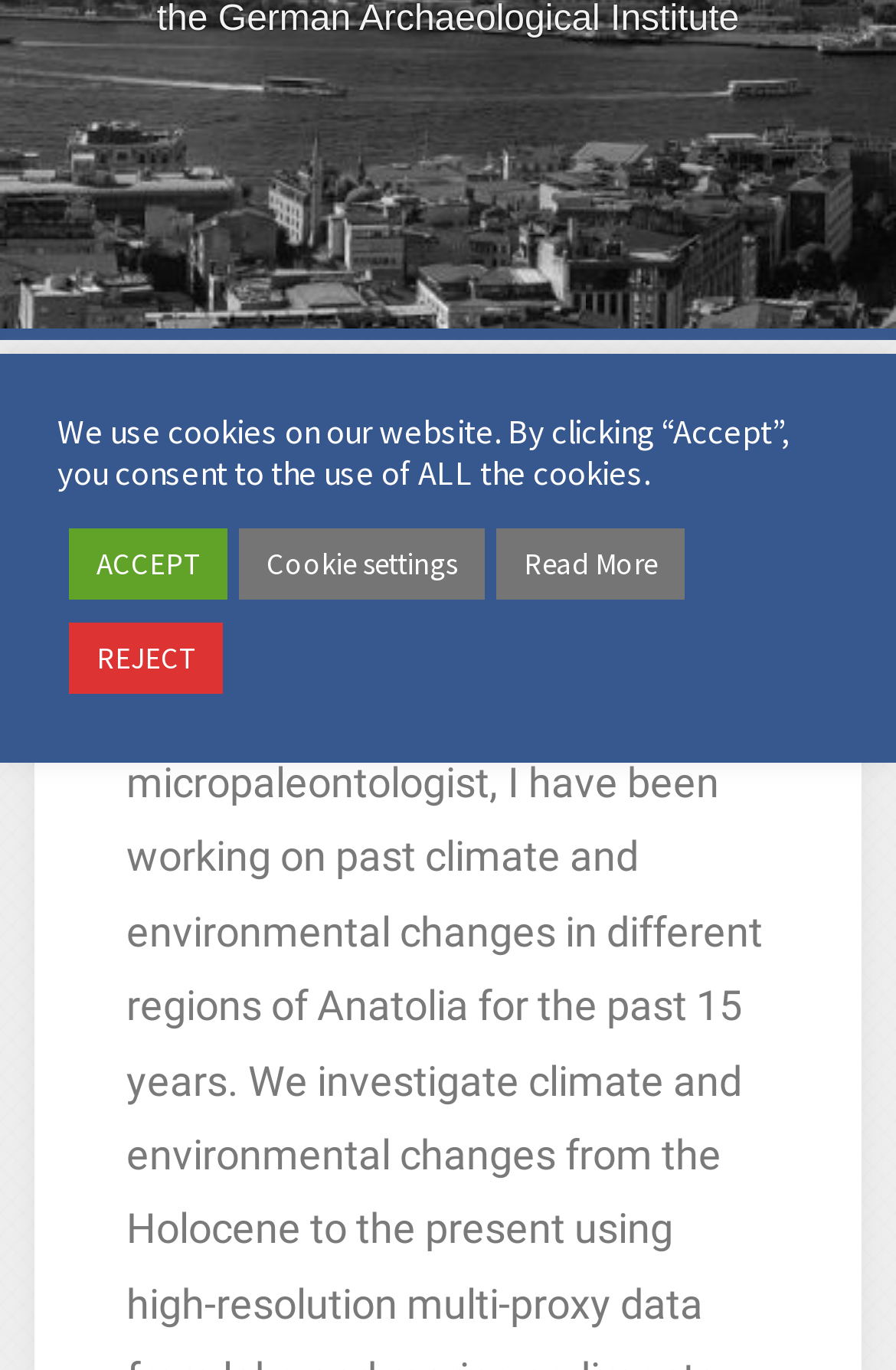Determine the bounding box for the described UI element: "Read More".

[0.554, 0.386, 0.764, 0.438]